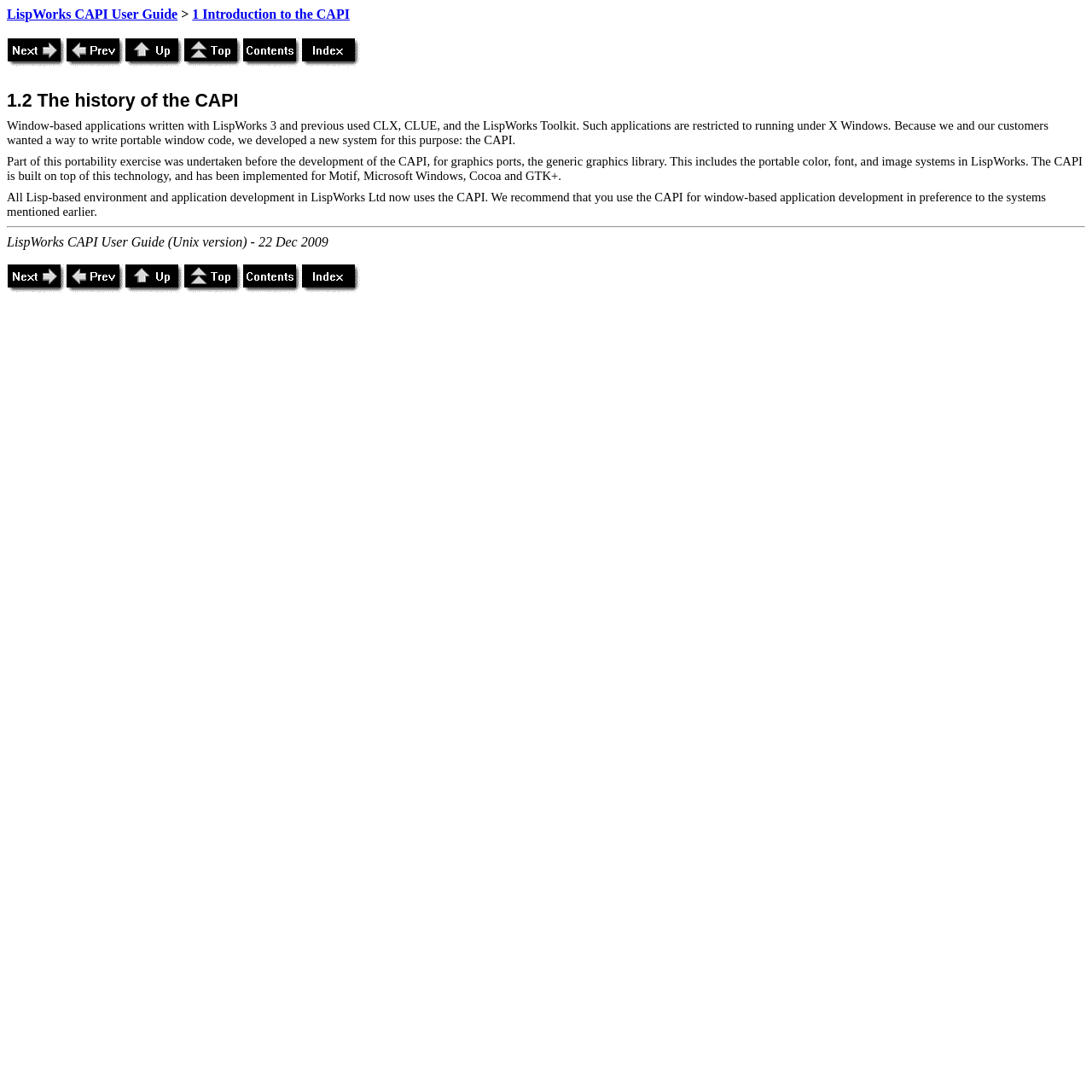What systems did LispWorks Ltd use before the CAPI?
Ensure your answer is thorough and detailed.

According to the text, before the development of the CAPI, LispWorks Ltd used CLX, CLUE, and the LispWorks Toolkit for window-based application development, but these systems were restricted to running under X Windows.